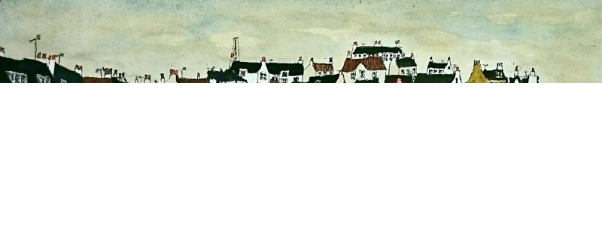What is the dominant color of the rooftops?
Please use the image to provide a one-word or short phrase answer.

Colorful